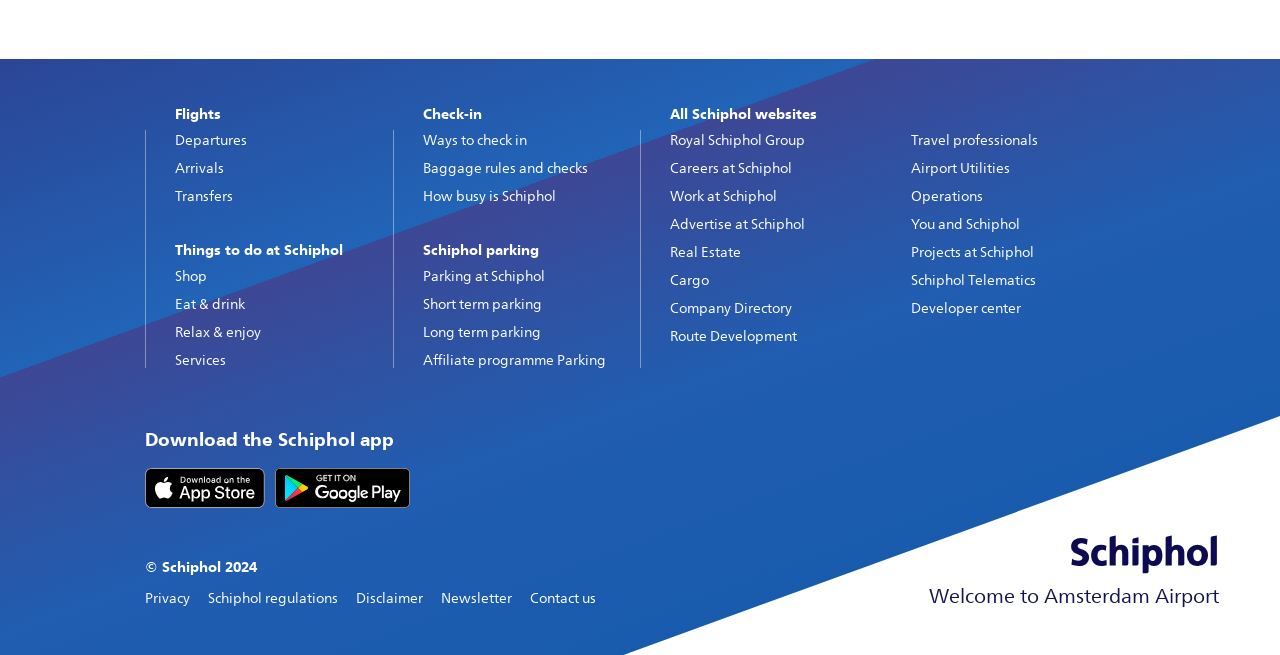Locate the bounding box of the UI element defined by this description: "How busy is Schiphol". The coordinates should be given as four float numbers between 0 and 1, formatted as [left, top, right, bottom].

[0.33, 0.287, 0.434, 0.314]